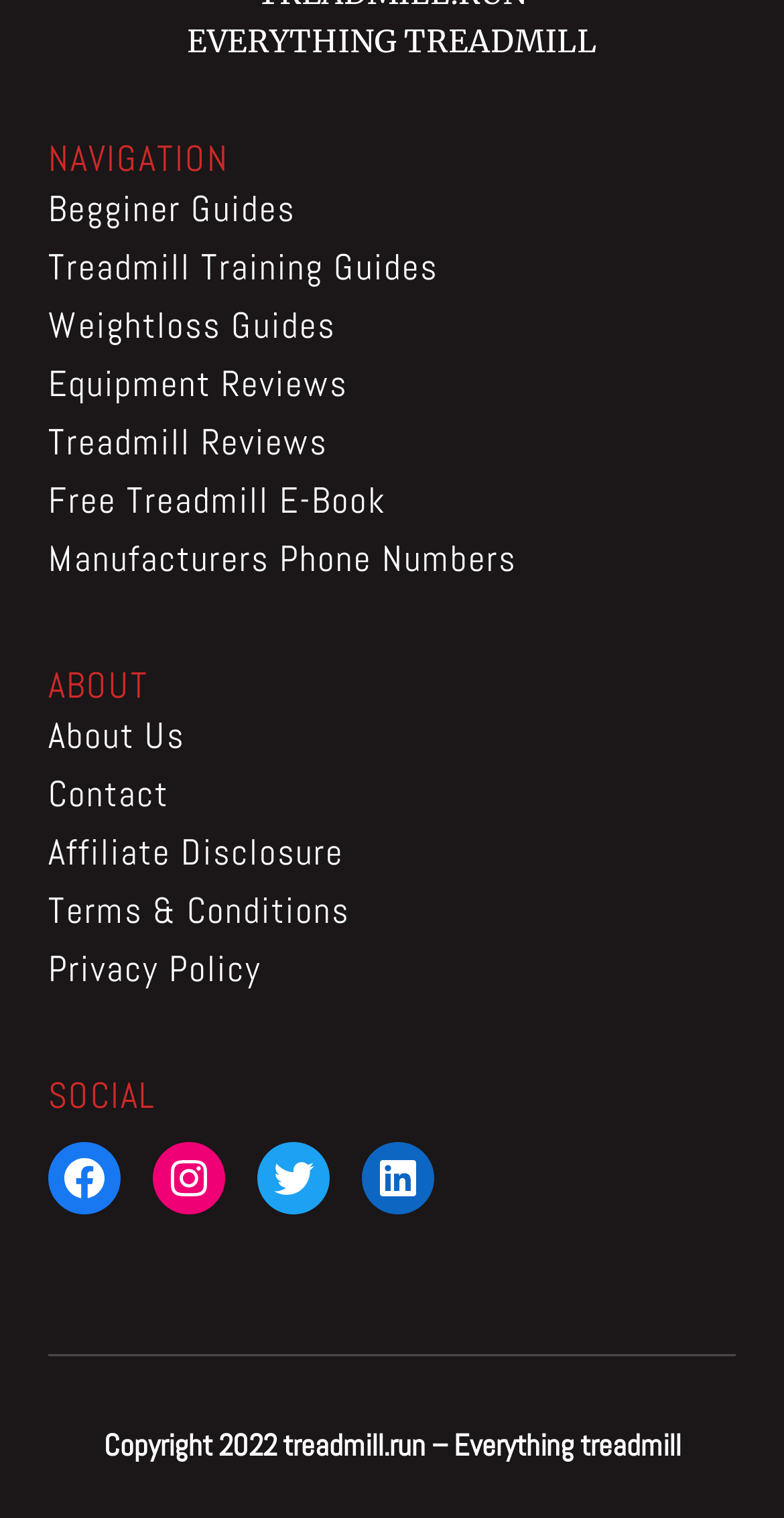Can you find the bounding box coordinates of the area I should click to execute the following instruction: "View Treadmill Reviews"?

[0.062, 0.276, 0.418, 0.306]